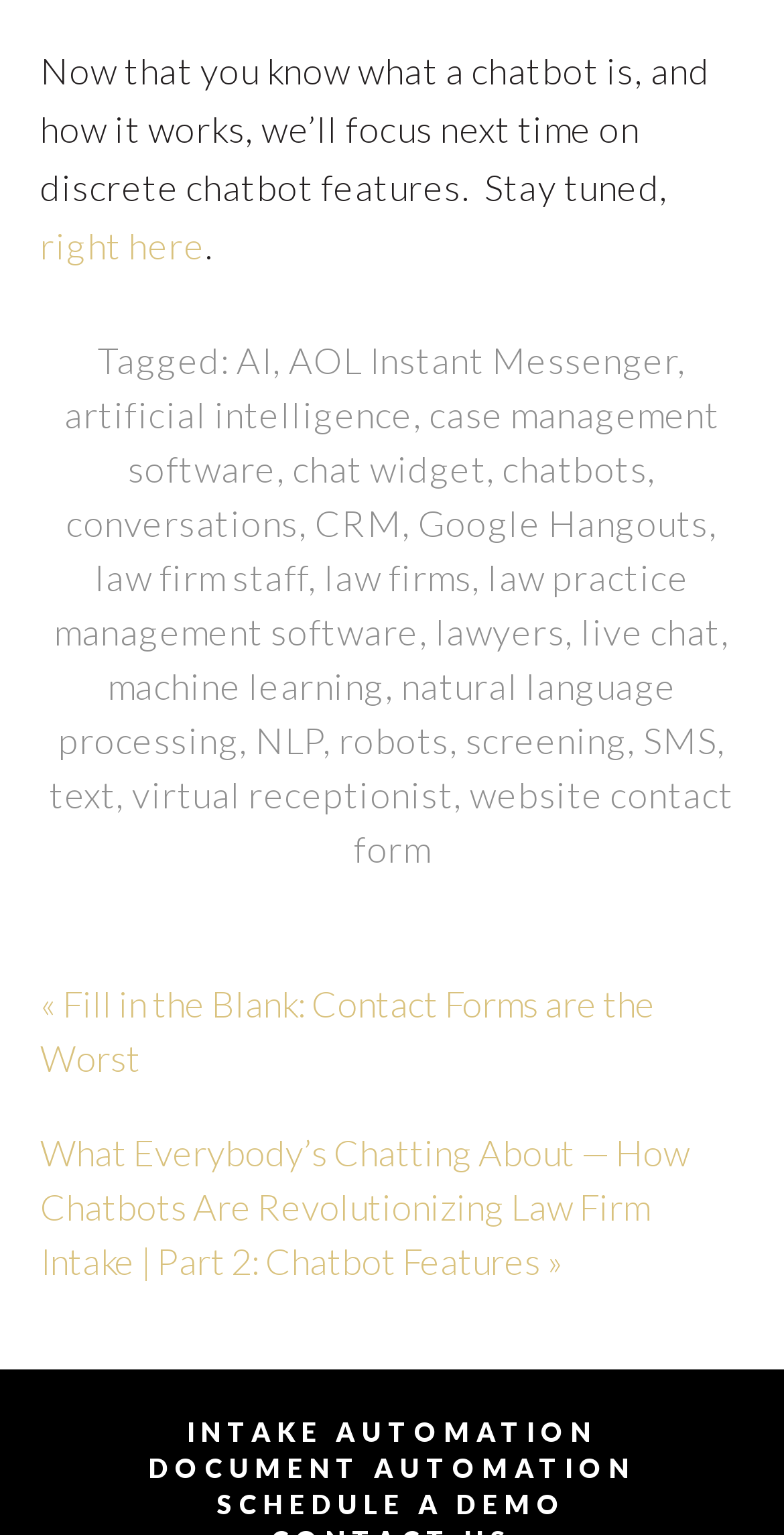What is the main theme of the webpage?
We need a detailed and exhaustive answer to the question. Please elaborate.

Based on the content of the webpage, including the links and text, it appears that the main theme is the automation of law firm intake processes, specifically using chatbots and other technologies.